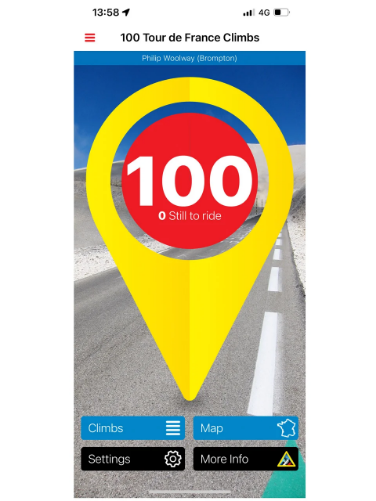Provide an in-depth description of the image you see.

The image displays a vibrant mobile application interface titled "100 Tour de France Climbs," attributed to Philip Woolasy. Central to the screen is a large, eye-catching yellow location pin featuring the number "100" in bold red, indicating the climber's goal of completing the top climbs. Below the pin, the text "0 Still to ride" suggests that the user has successfully tackled all the designated climbs thus far. The background showcases a scenic road typical of cycling routes, enhancing the thematic focus on biking adventures. At the bottom of the screen, icons for various features such as "Climbs," "Map," "Settings," and "More Info" provide easy navigation options for users seeking to engage with the app's offerings. The overall design blends functionality with an aesthetic appeal, perfectly tailored for cycling enthusiasts tracking their progress in conquering legendary climbs.